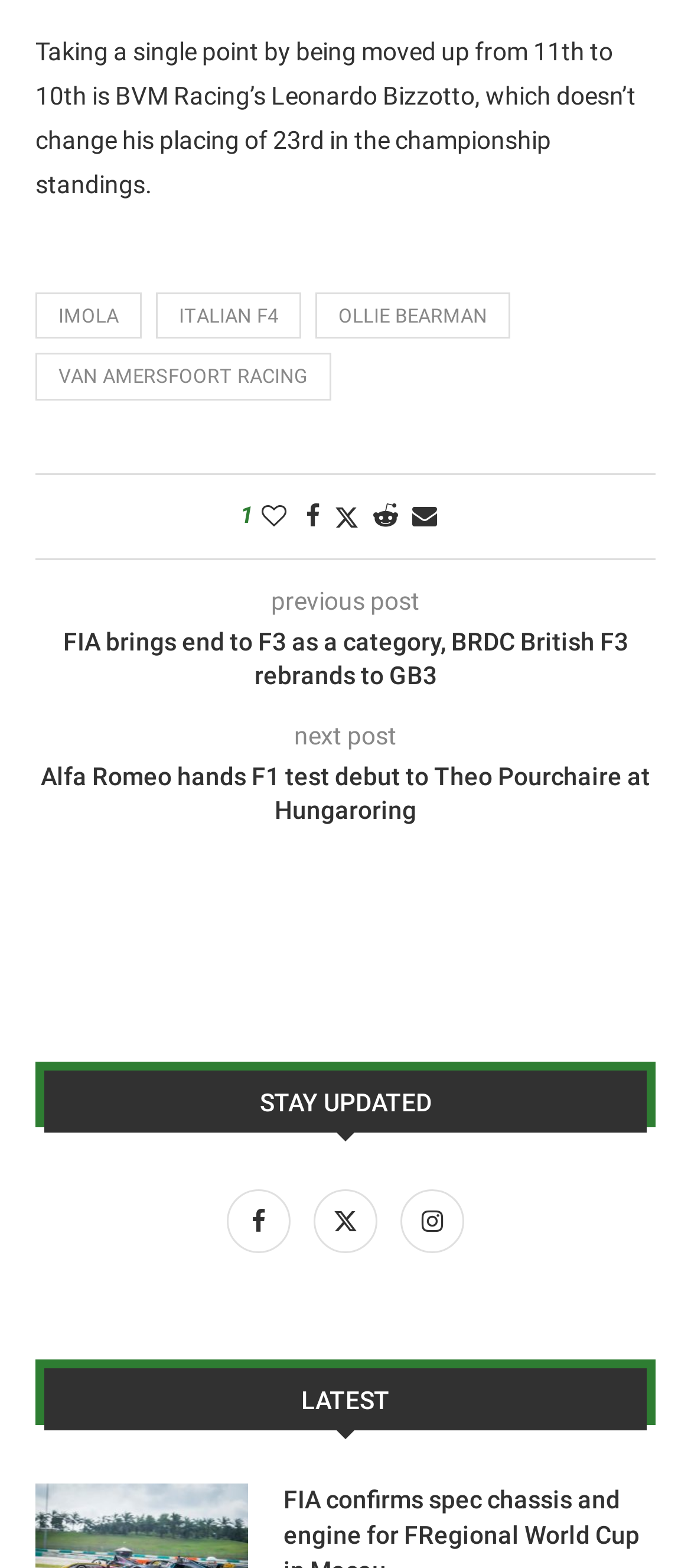Determine the bounding box coordinates of the region to click in order to accomplish the following instruction: "Follow on Twitter". Provide the coordinates as four float numbers between 0 and 1, specifically [left, top, right, bottom].

[0.441, 0.77, 0.567, 0.788]